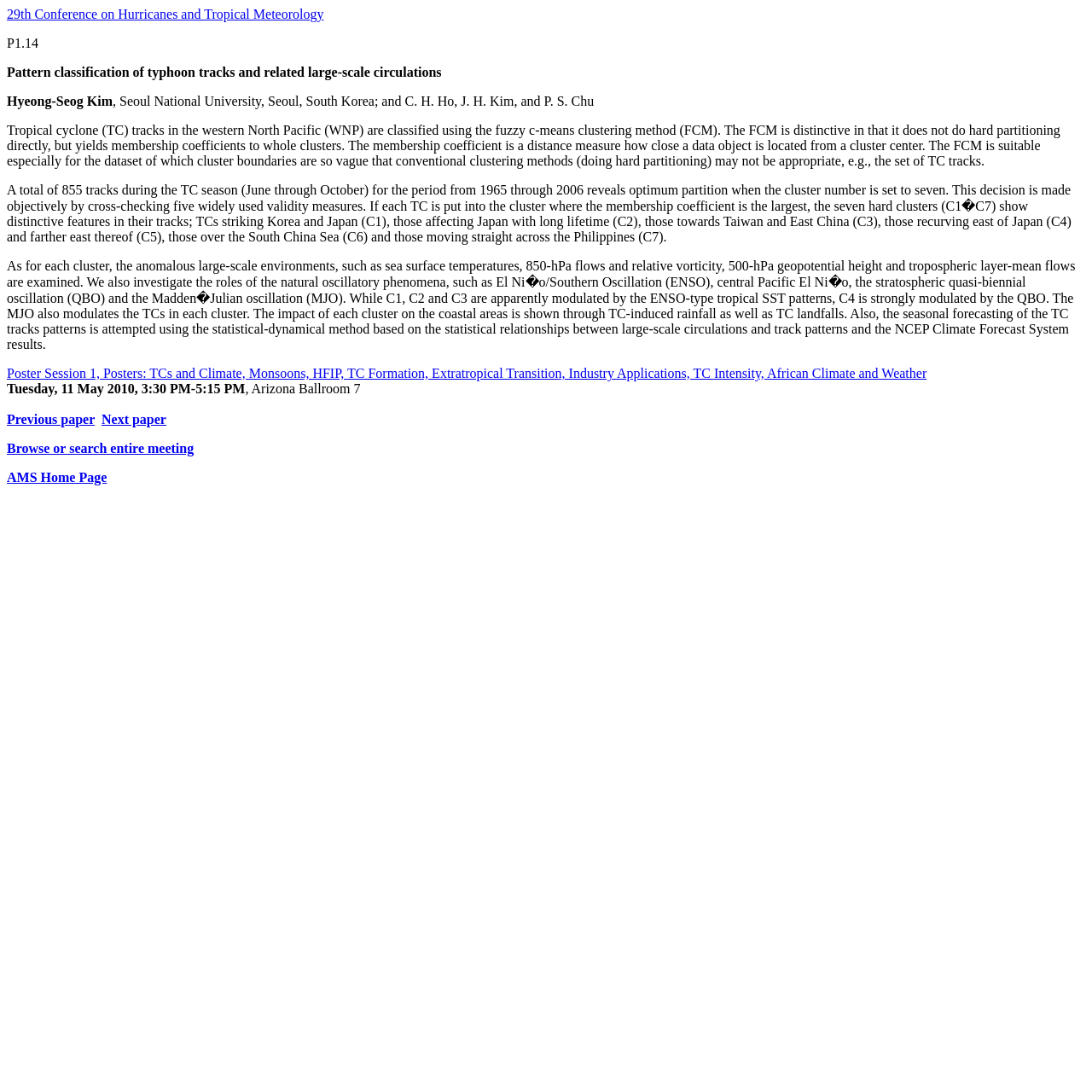Please determine the bounding box coordinates, formatted as (top-left x, top-left y, bottom-right x, bottom-right y), with all values as floating point numbers between 0 and 1. Identify the bounding box of the region described as: AMS Home Page

[0.006, 0.43, 0.098, 0.444]